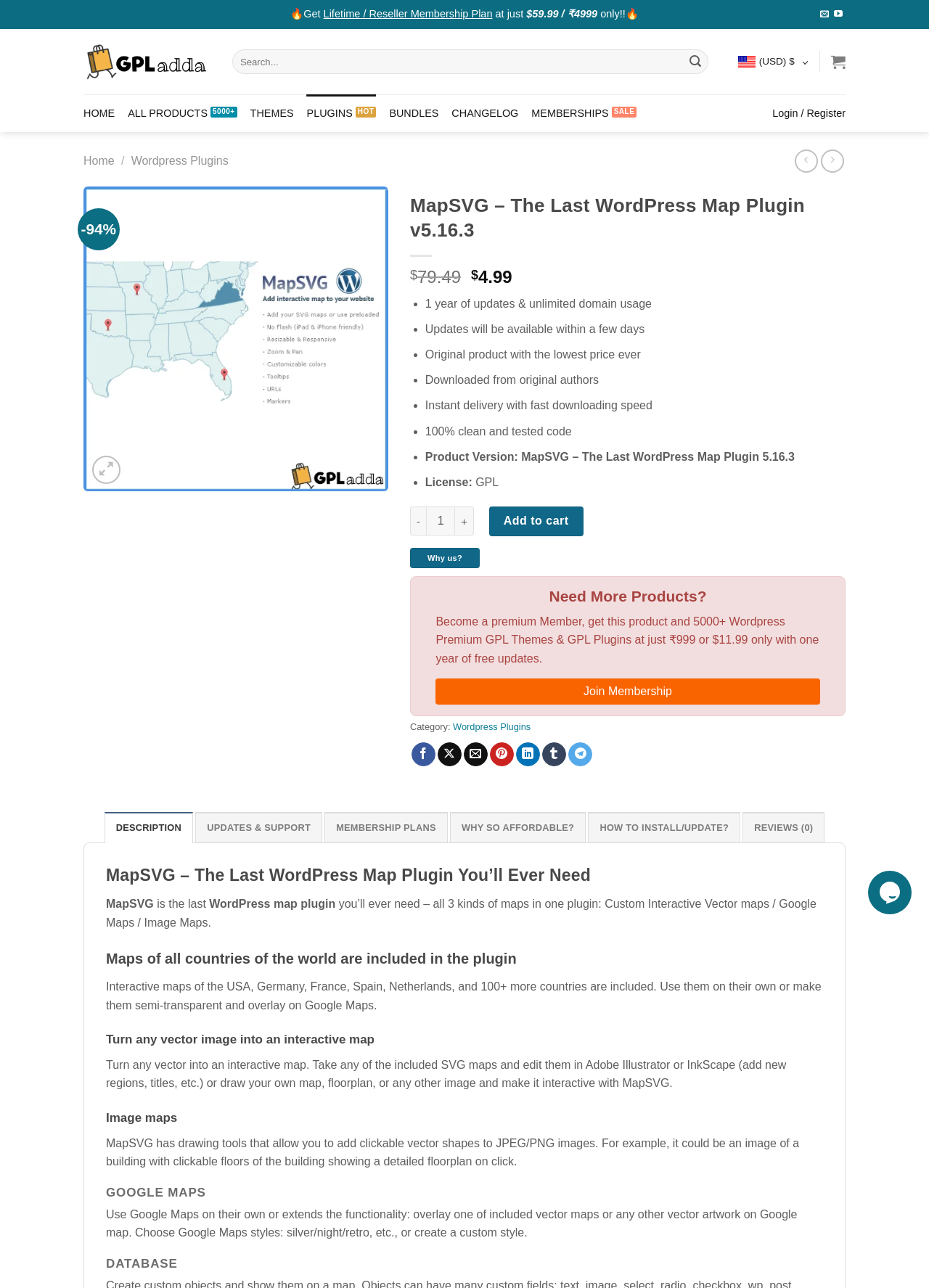Find the bounding box of the UI element described as: "MEMBERSHIP PLANS". The bounding box coordinates should be given as four float values between 0 and 1, i.e., [left, top, right, bottom].

[0.349, 0.631, 0.482, 0.655]